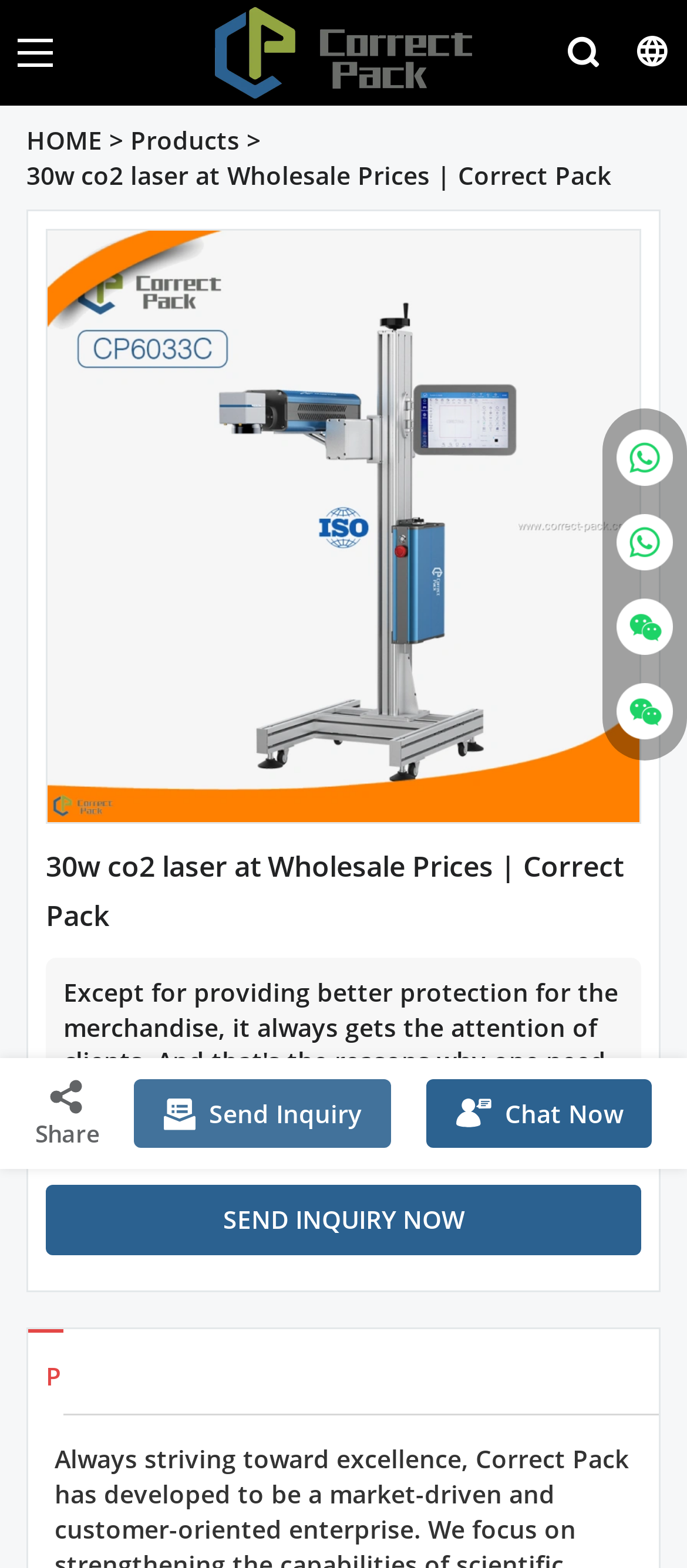Pinpoint the bounding box coordinates of the area that must be clicked to complete this instruction: "Click the ERGwht logo".

None